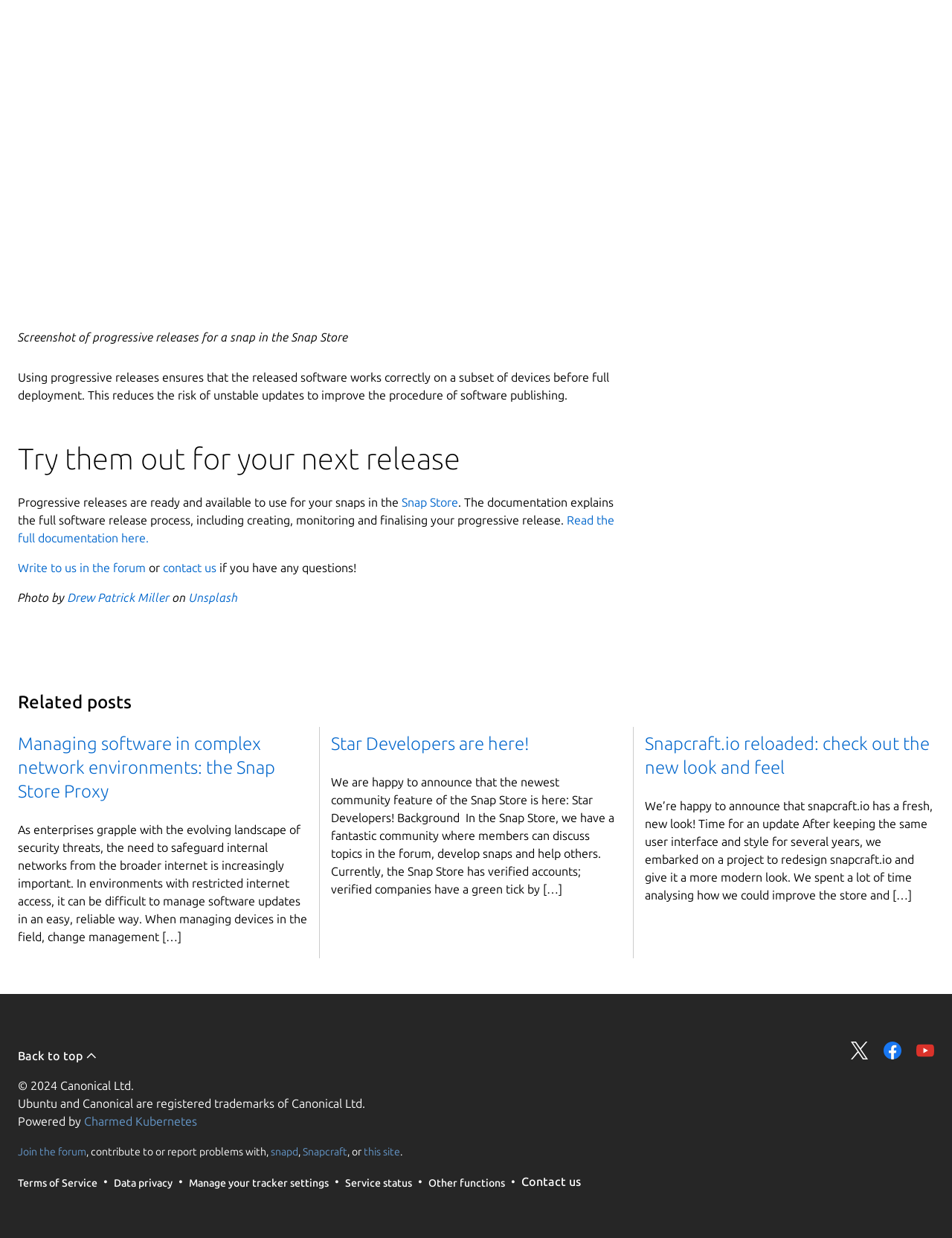Identify the bounding box coordinates for the region of the element that should be clicked to carry out the instruction: "Read the full documentation here.". The bounding box coordinates should be four float numbers between 0 and 1, i.e., [left, top, right, bottom].

[0.019, 0.415, 0.645, 0.44]